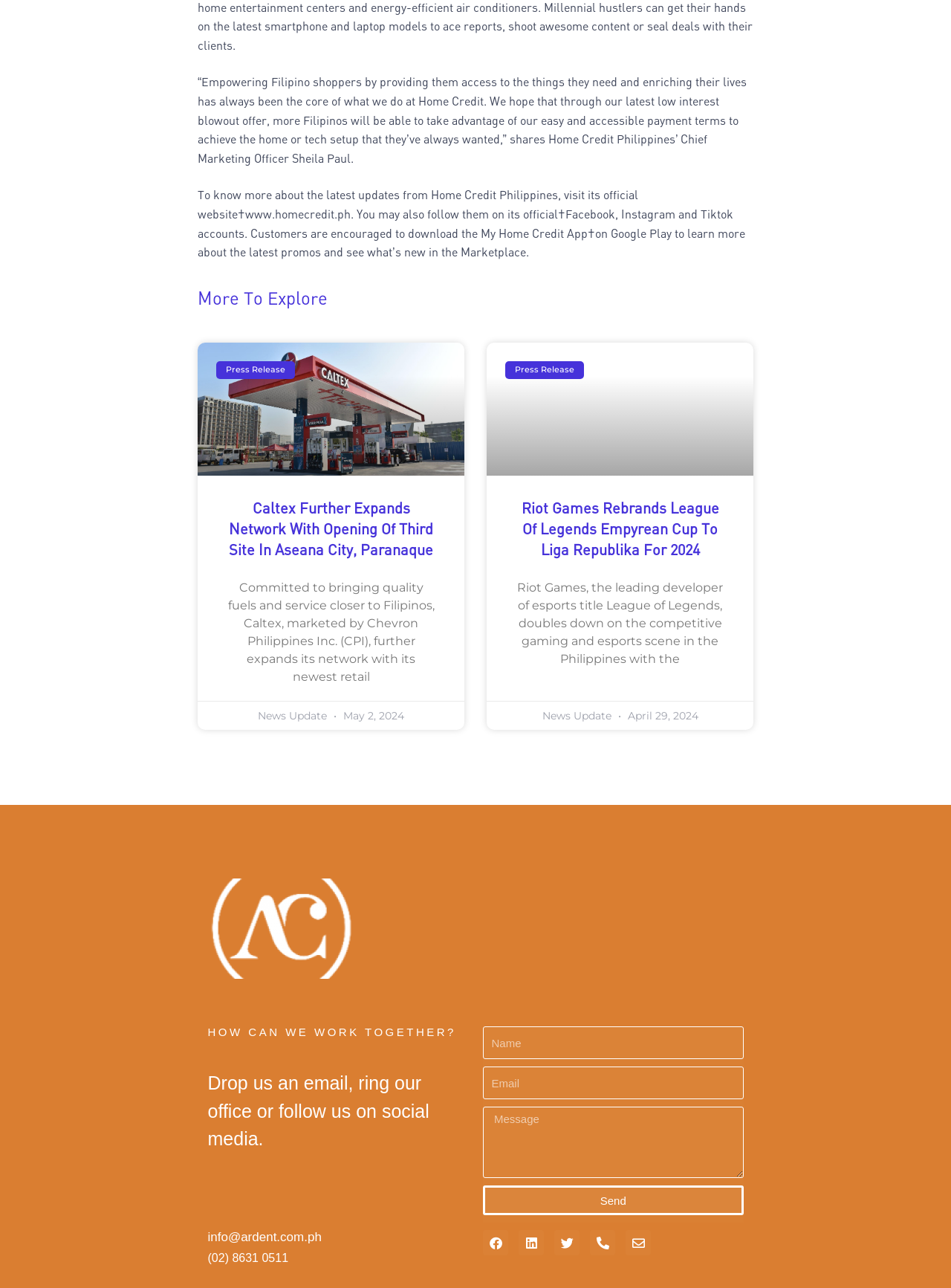Please find the bounding box for the following UI element description. Provide the coordinates in (top-left x, top-left y, bottom-right x, bottom-right y) format, with values between 0 and 1: parent_node: Email name="form_fields[email]" placeholder="Email"

[0.508, 0.828, 0.782, 0.854]